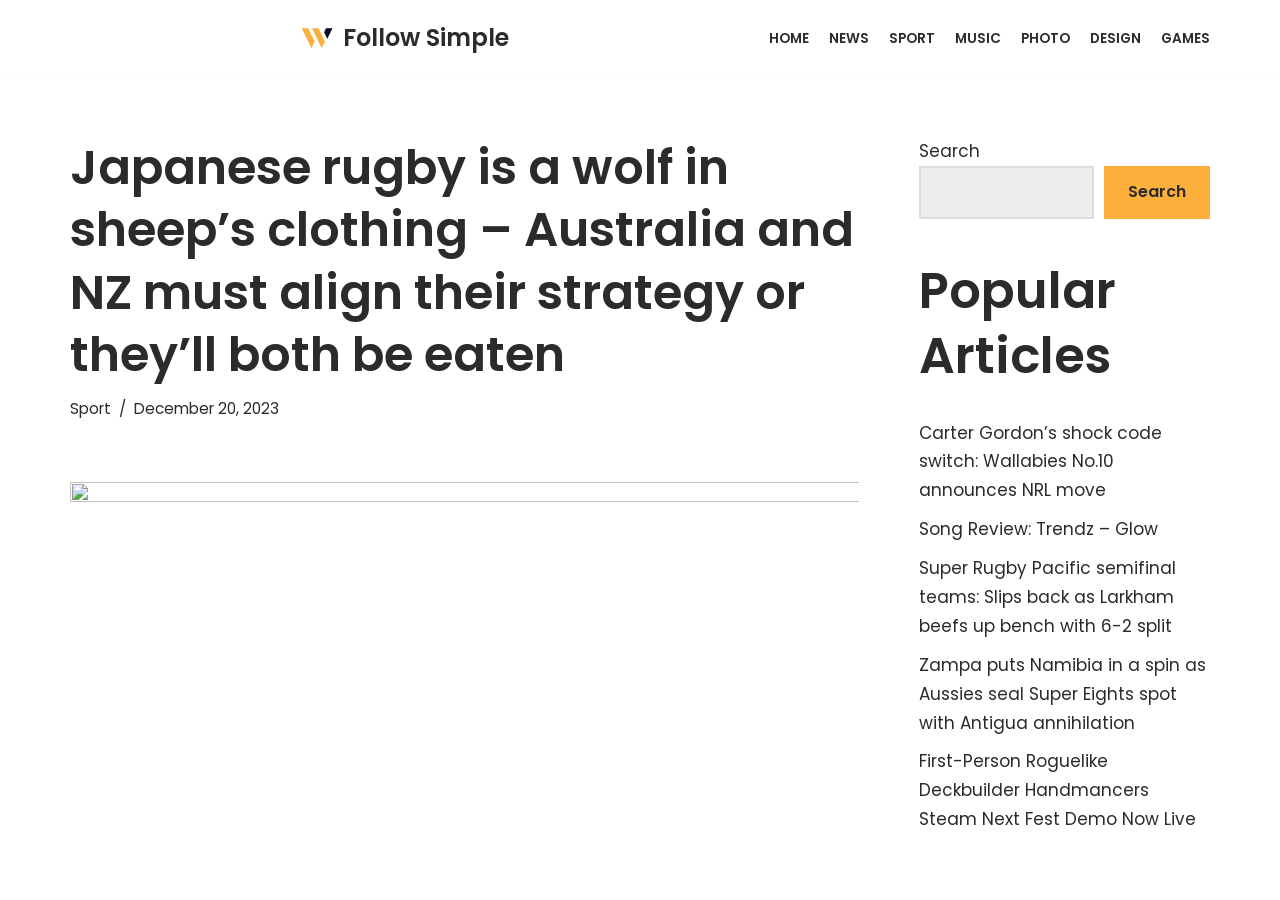Determine the bounding box coordinates of the region to click in order to accomplish the following instruction: "Follow Simple". Provide the coordinates as four float numbers between 0 and 1, specifically [left, top, right, bottom].

[0.235, 0.02, 0.397, 0.065]